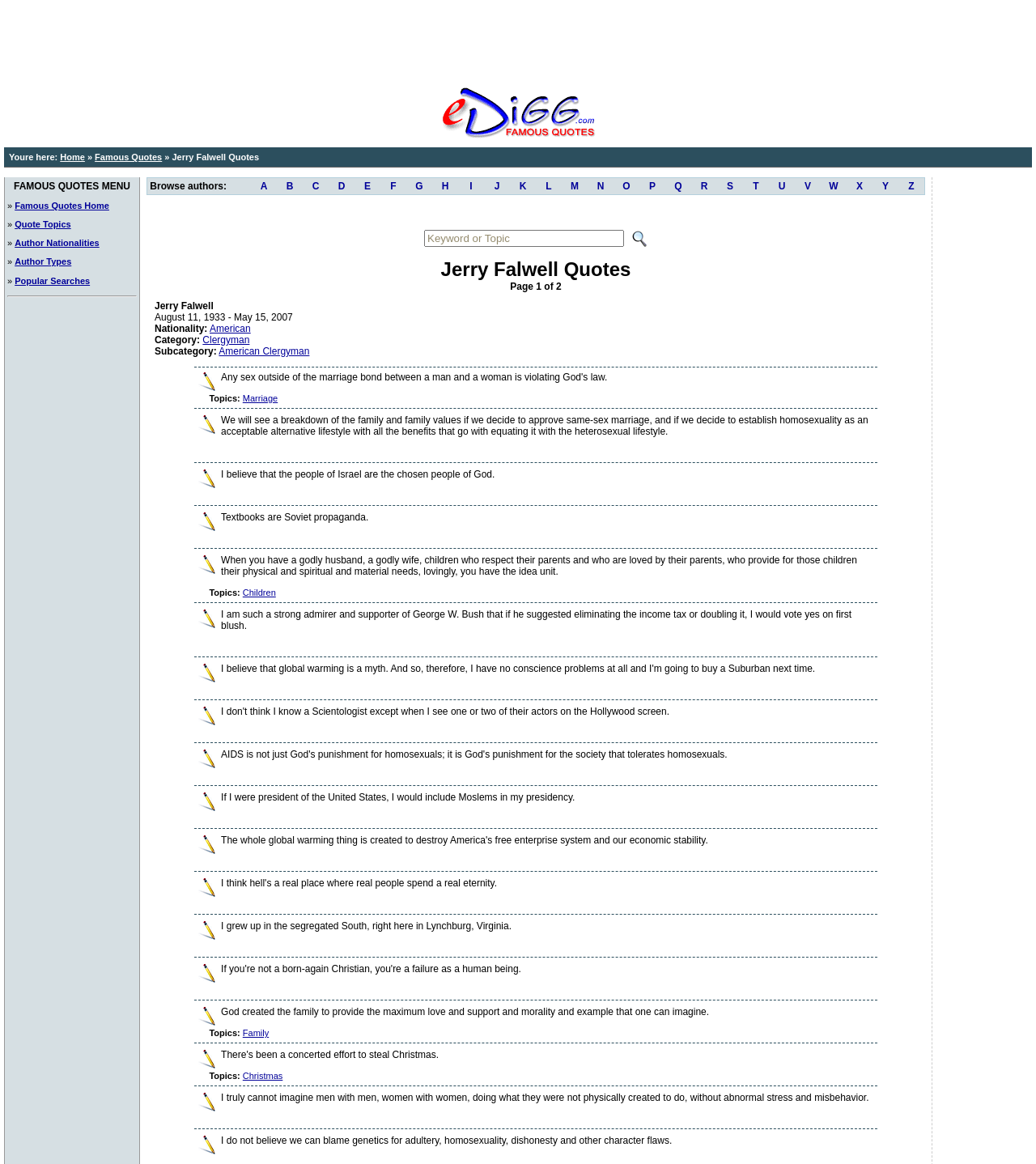Please determine the bounding box of the UI element that matches this description: Famous Quotes. The coordinates should be given as (top-left x, top-left y, bottom-right x, bottom-right y), with all values between 0 and 1.

[0.091, 0.131, 0.156, 0.139]